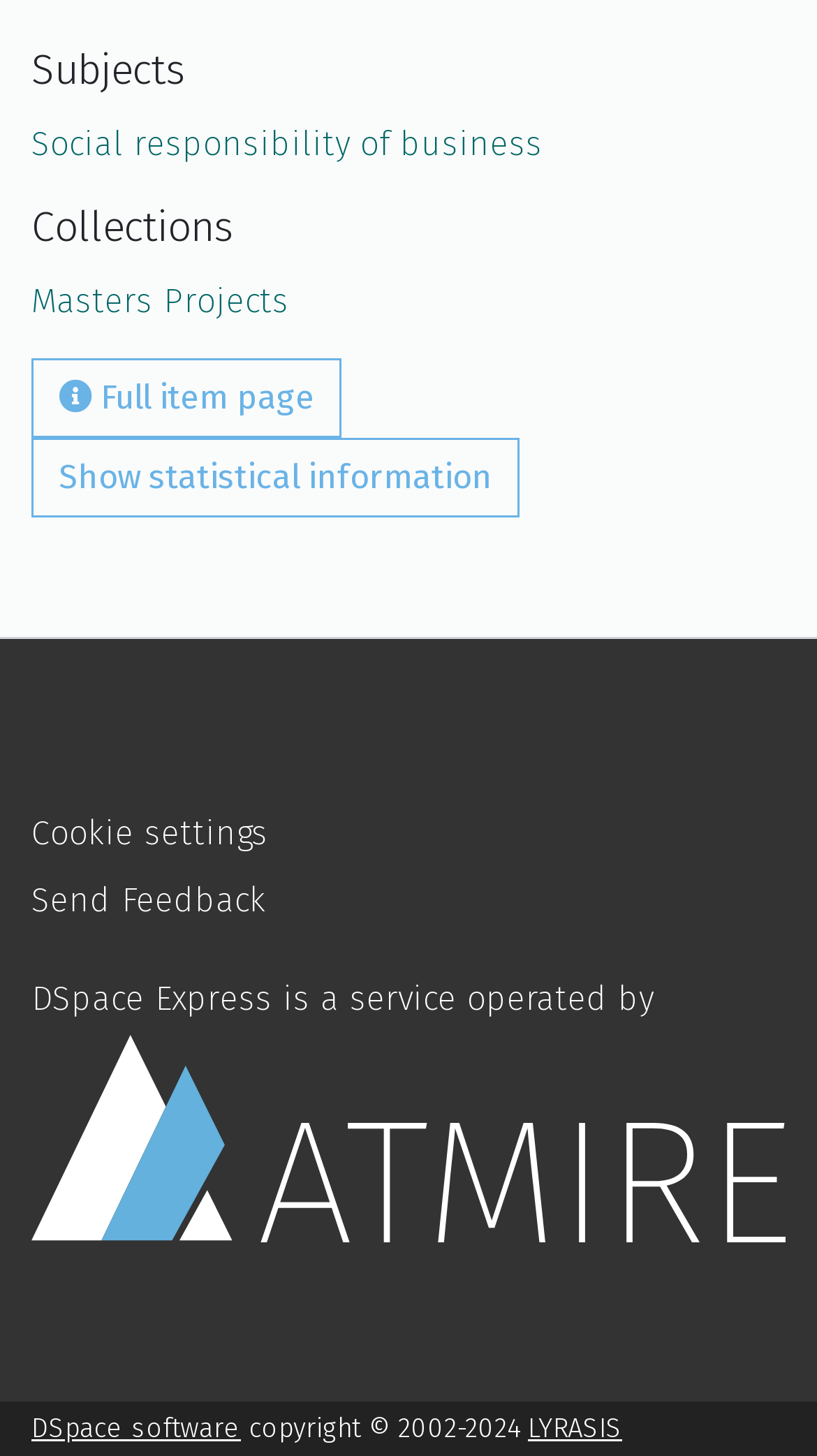Provide the bounding box coordinates for the specified HTML element described in this description: "Send Feedback". The coordinates should be four float numbers ranging from 0 to 1, in the format [left, top, right, bottom].

[0.038, 0.605, 0.326, 0.632]